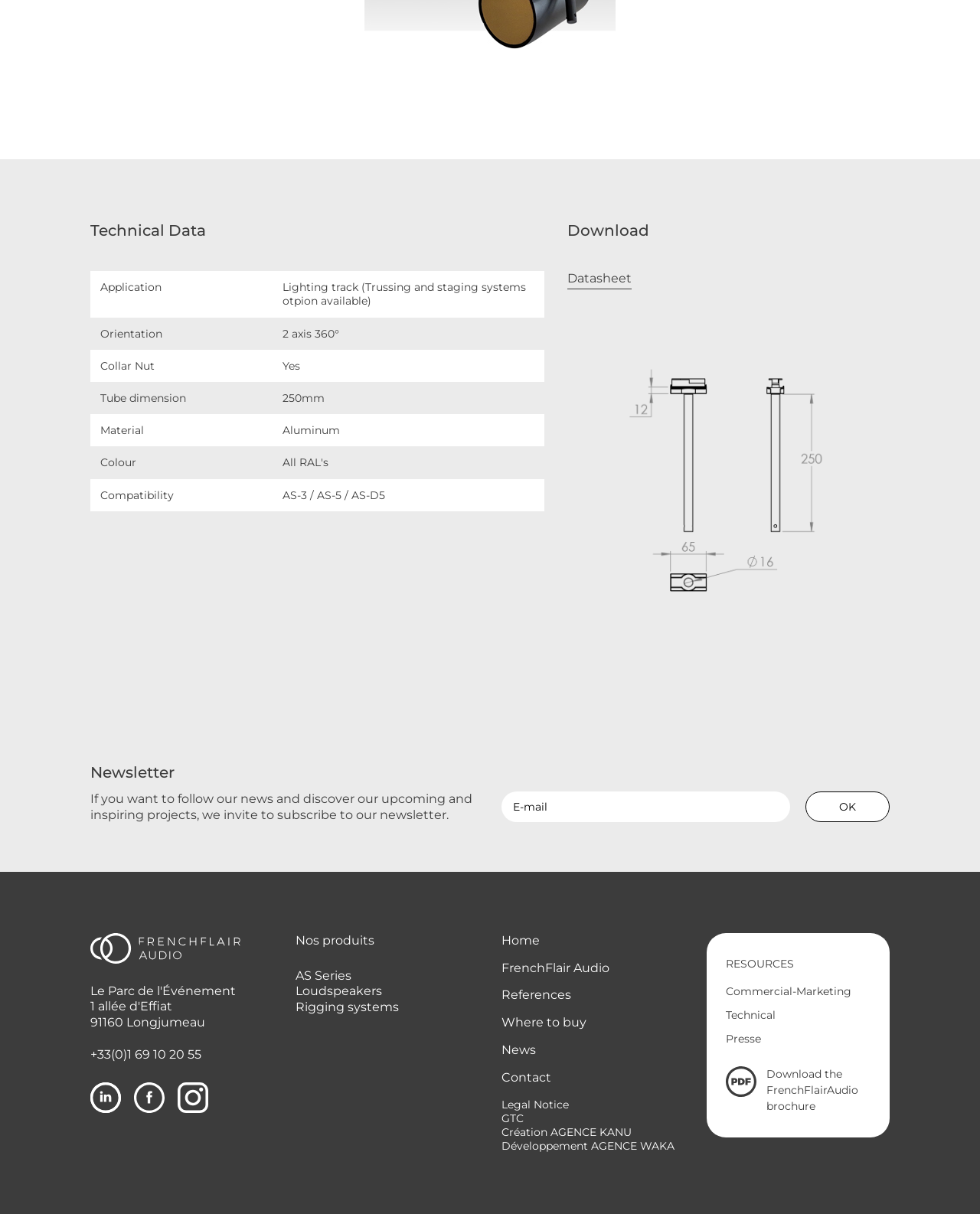Please respond to the question with a concise word or phrase:
What is the compatibility of the product?

AS-3 / AS-5 / AS-D5